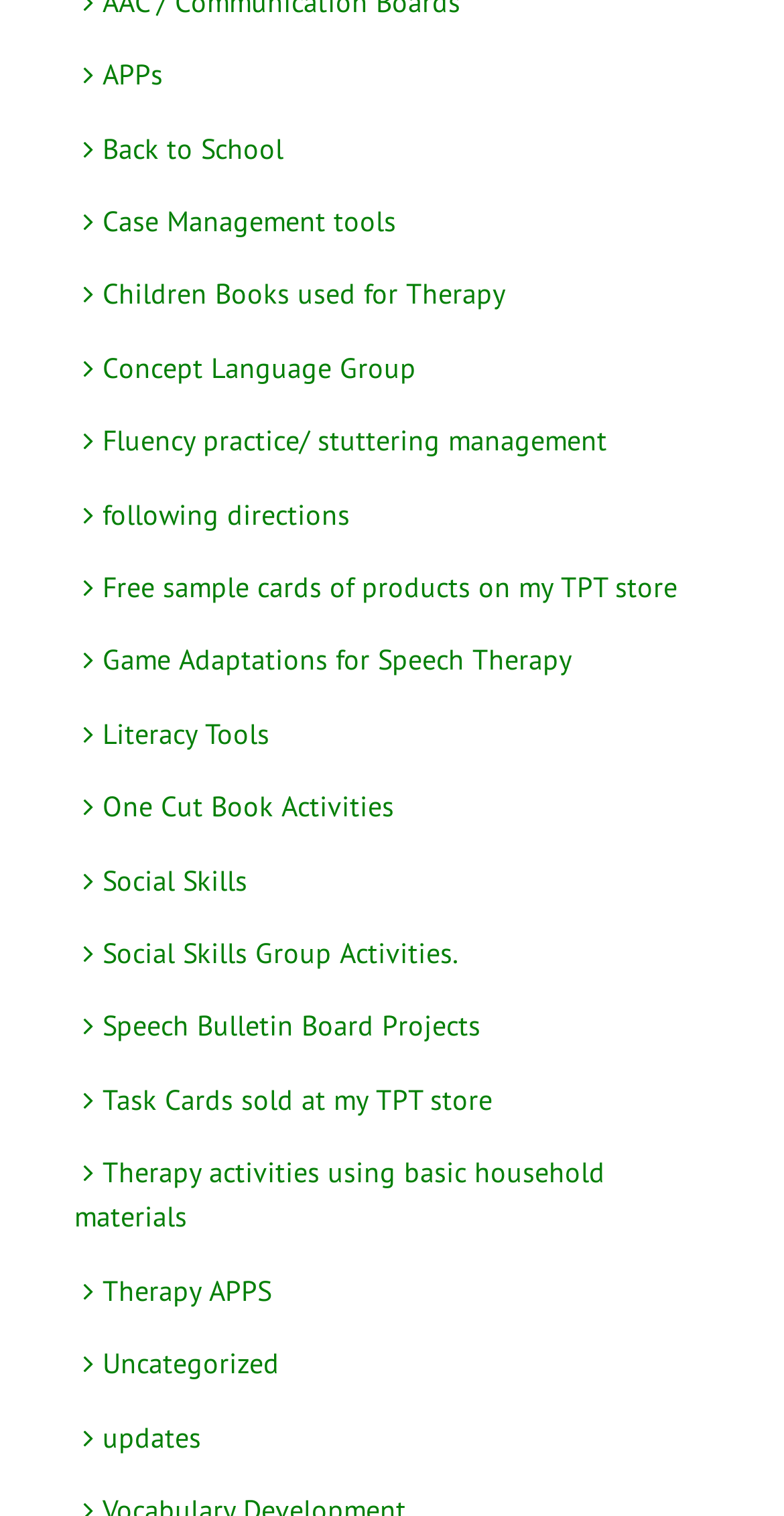Identify the bounding box of the UI element described as follows: "Game Adaptations for Speech Therapy". Provide the coordinates as four float numbers in the range of 0 to 1 [left, top, right, bottom].

[0.095, 0.424, 0.731, 0.447]